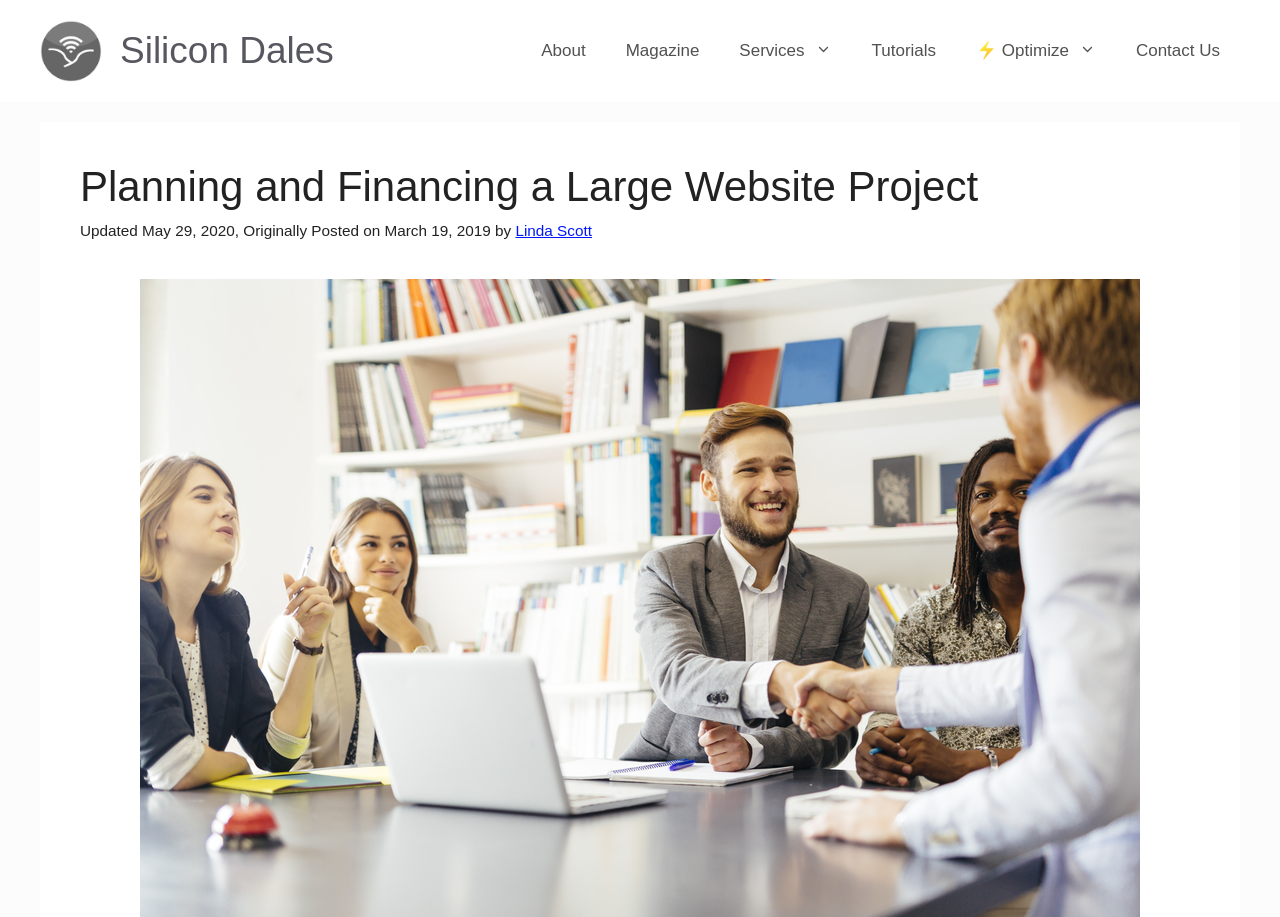Give a concise answer using one word or a phrase to the following question:
When was the article last updated?

May 29, 2020